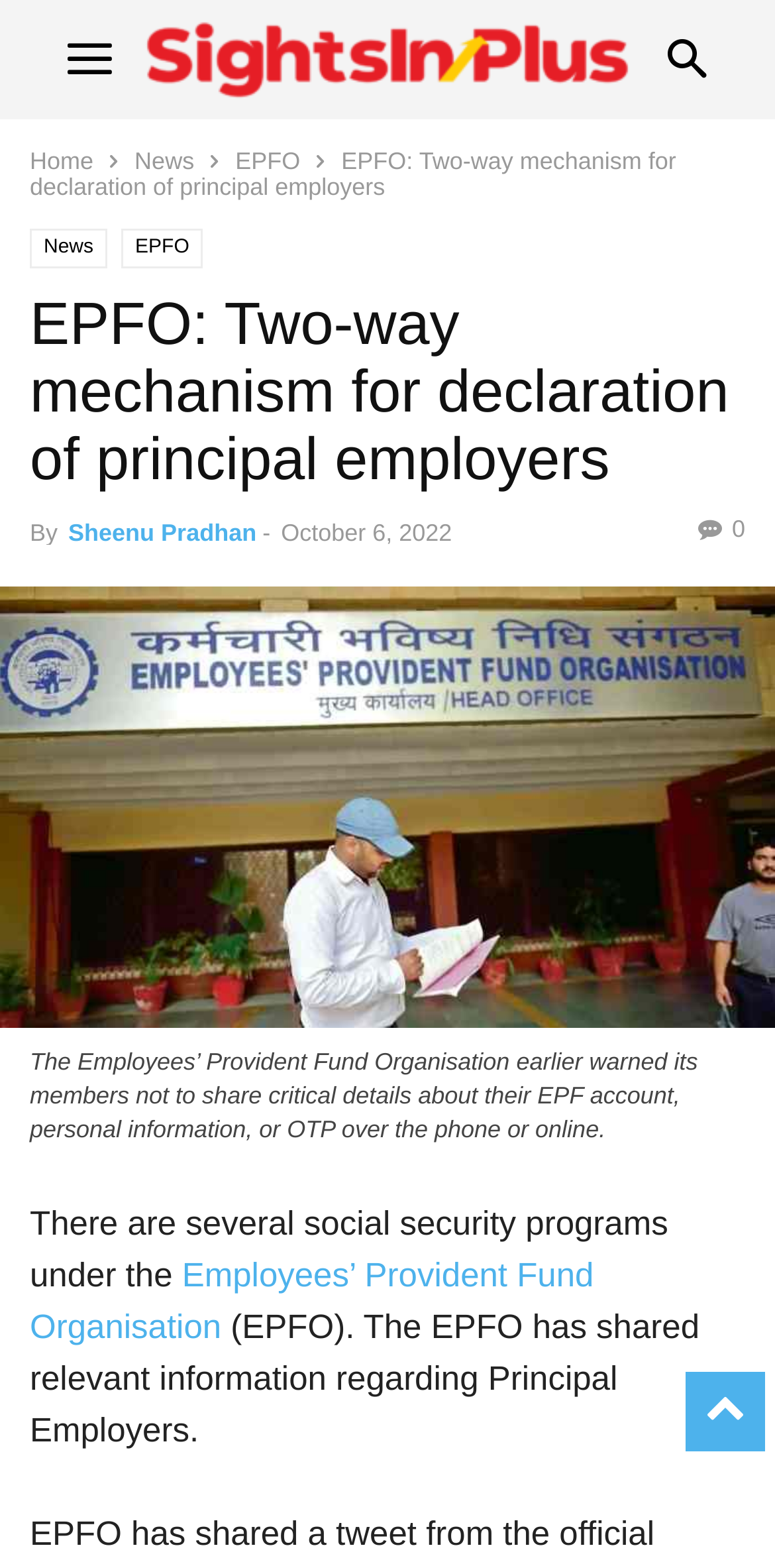Please predict the bounding box coordinates of the element's region where a click is necessary to complete the following instruction: "read article by Sheenu Pradhan". The coordinates should be represented by four float numbers between 0 and 1, i.e., [left, top, right, bottom].

[0.088, 0.756, 0.331, 0.773]